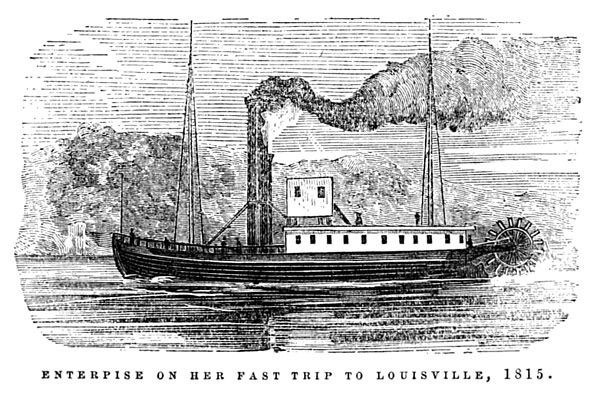Give an elaborate caption for the image.

The image depicts the steamboat "Enterprise" during her rapid voyage to Louisville in the year 1815. This engraving captures the vessel, showcasing its paddle wheel and plume of smoke, indicative of the steam engine technology of the period. The "Enterprise" played a significant role in the transportation of goods and people along the Ohio River, marking an important era in American history as Louisville emerged as a strategic point for river traffic after the Napoleonic wars and the war of 1812. This image highlights the technological advancements that facilitated economic growth and settlement in the region during the early 19th century.